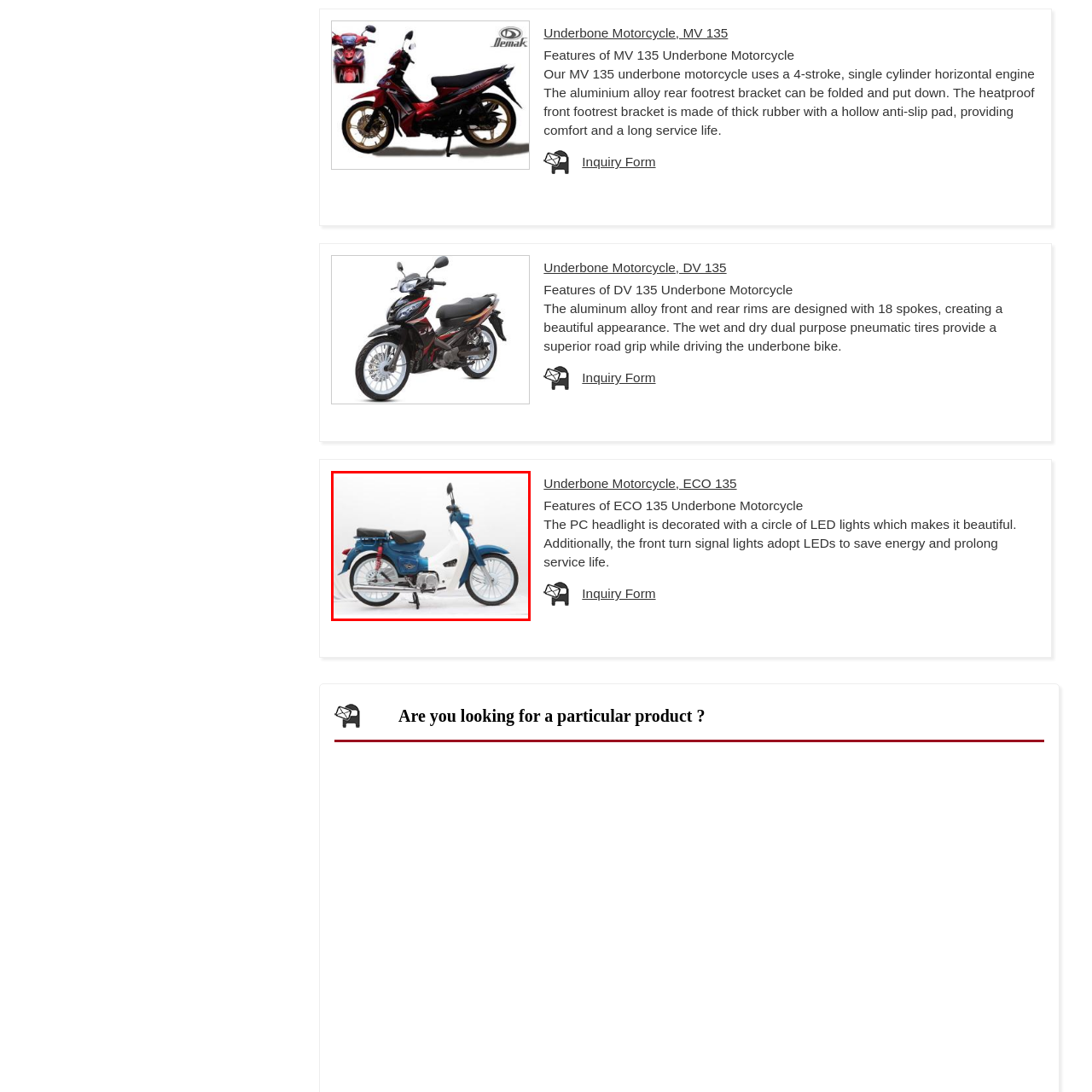Focus on the picture inside the red-framed area and provide a one-word or short phrase response to the following question:
What type of rides is the motorcycle designed for?

Urban commuting and leisure rides